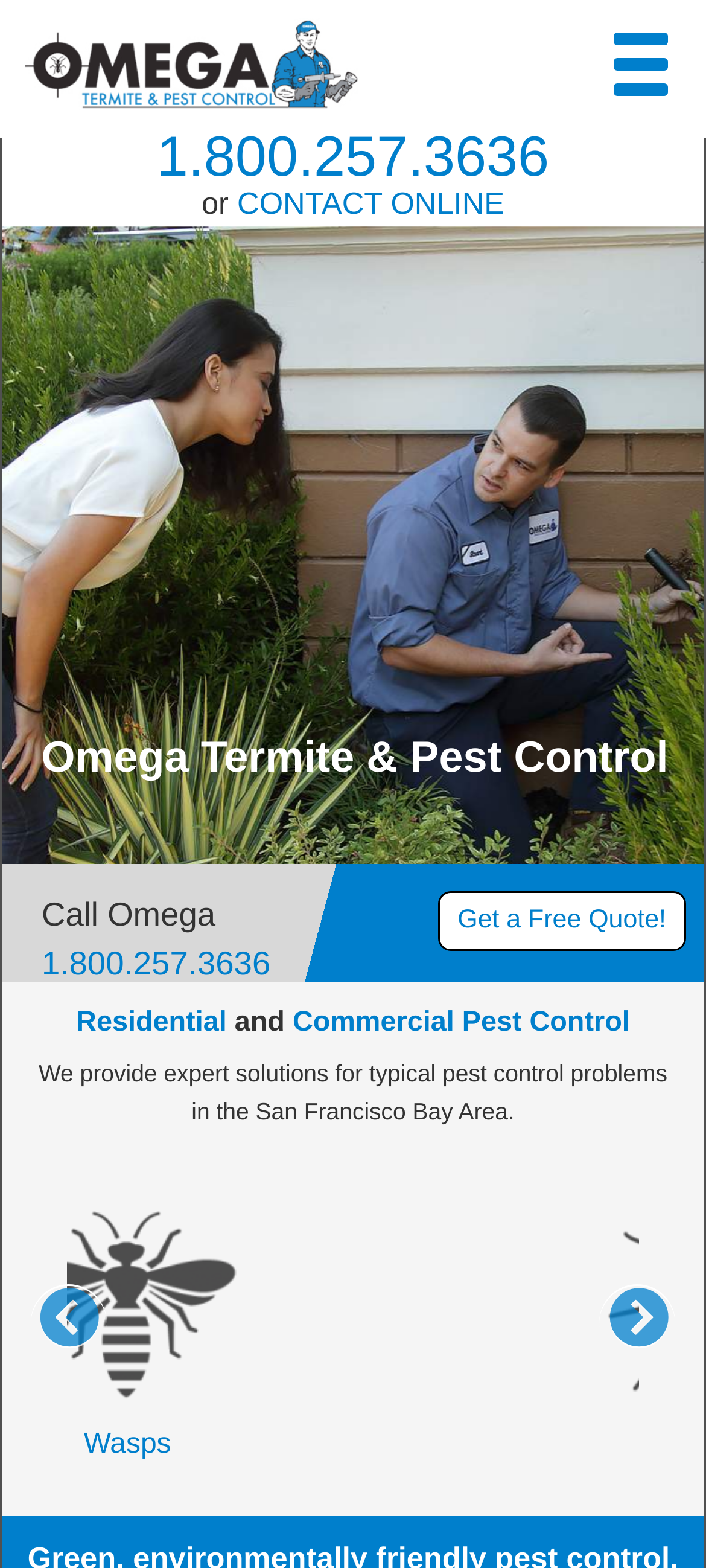Determine the bounding box coordinates for the area you should click to complete the following instruction: "Explore runDisney".

None